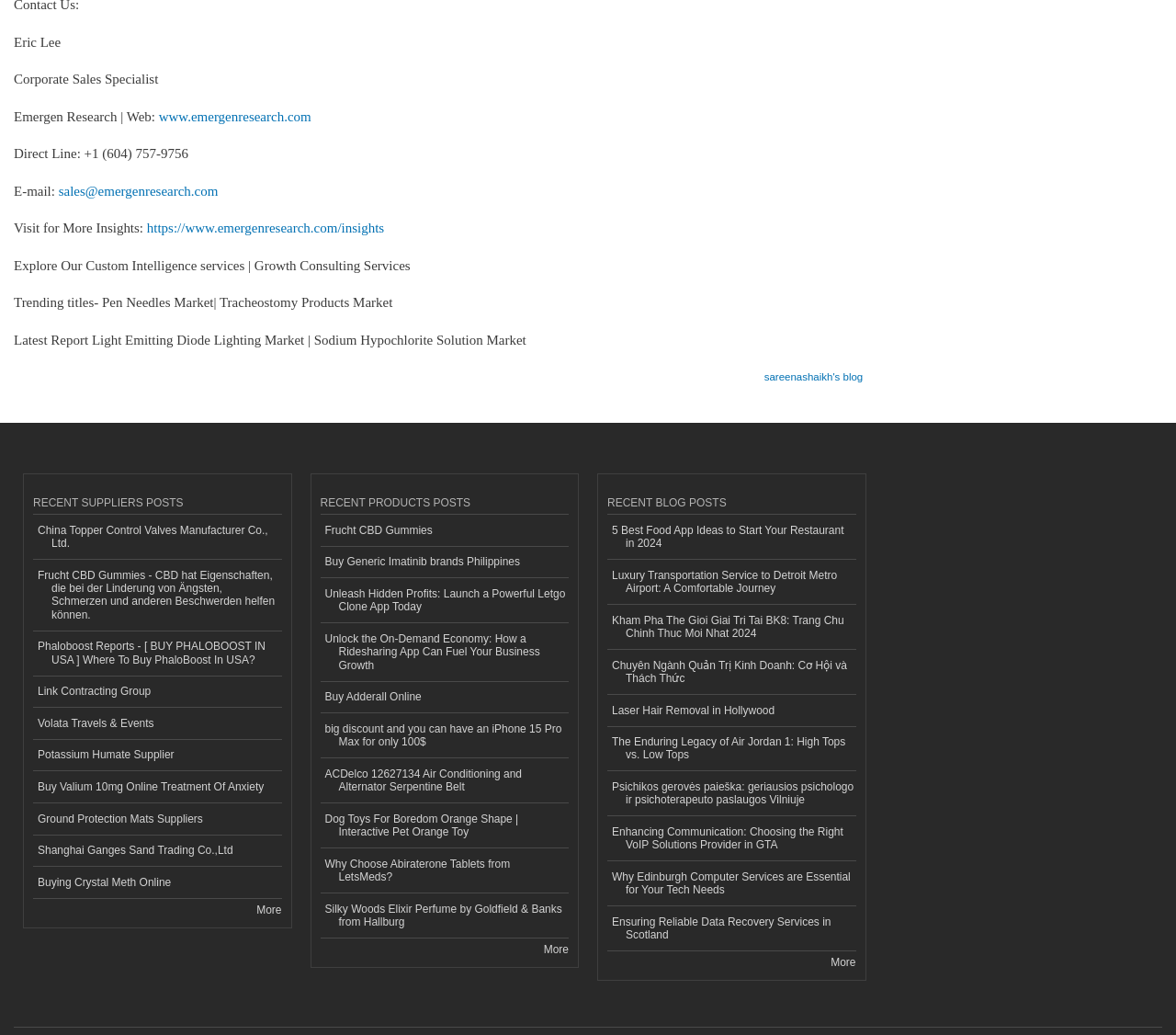Please specify the bounding box coordinates of the clickable section necessary to execute the following command: "Explore Custom Intelligence services".

[0.012, 0.249, 0.349, 0.263]